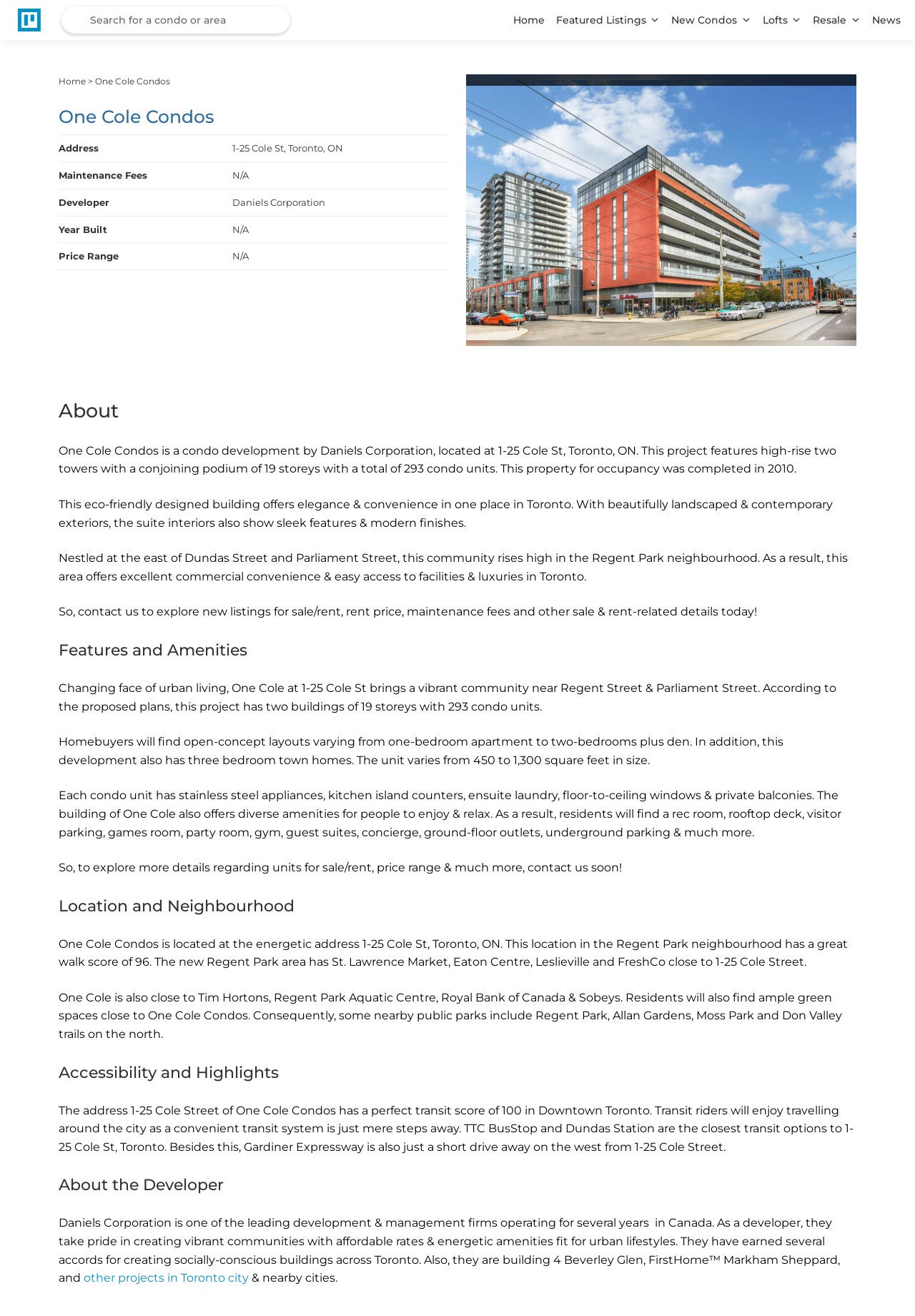Locate and generate the text content of the webpage's heading.

One Cole Condos